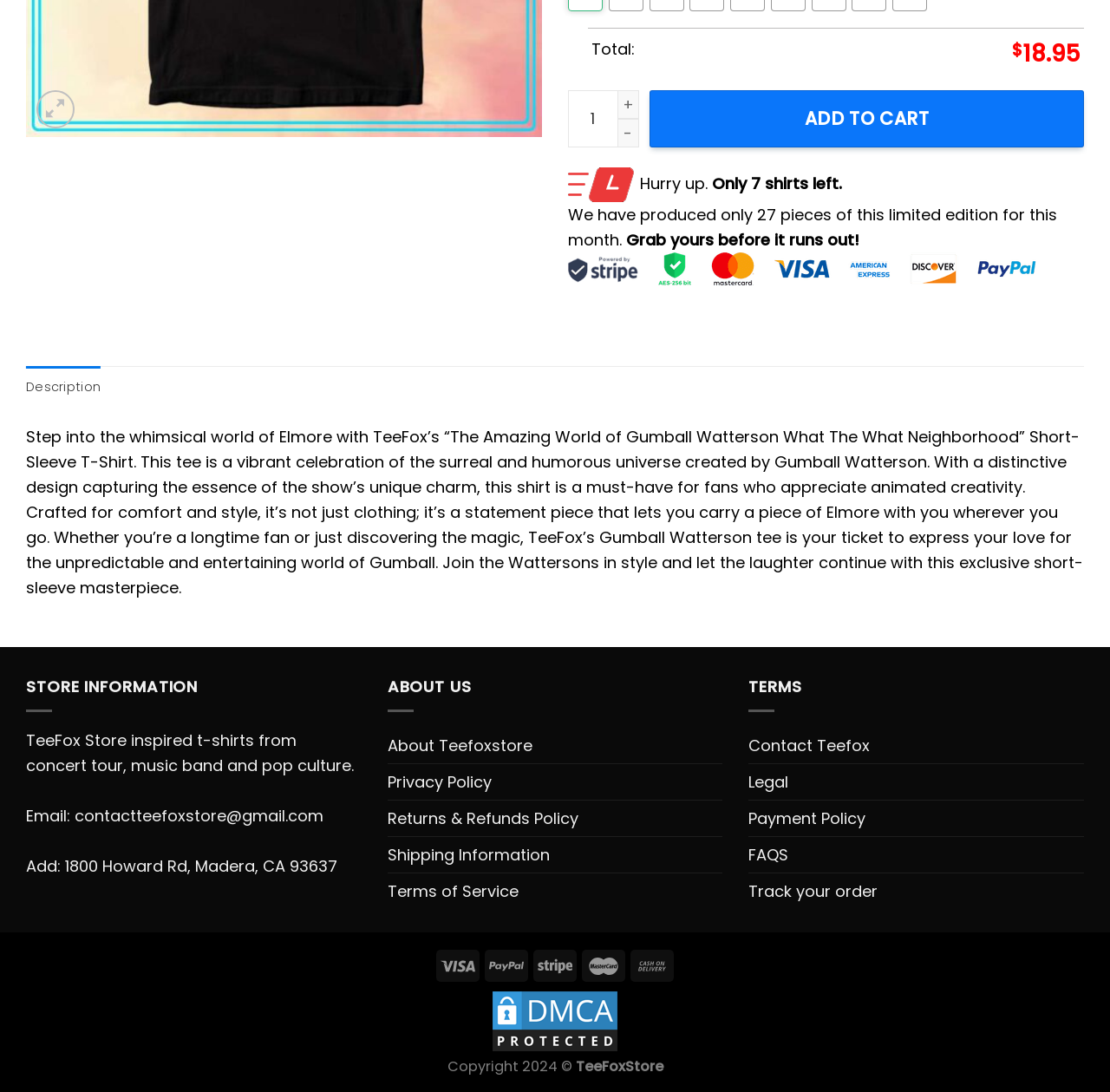From the webpage screenshot, predict the bounding box coordinates (top-left x, top-left y, bottom-right x, bottom-right y) for the UI element described here: FAQS

[0.674, 0.766, 0.71, 0.799]